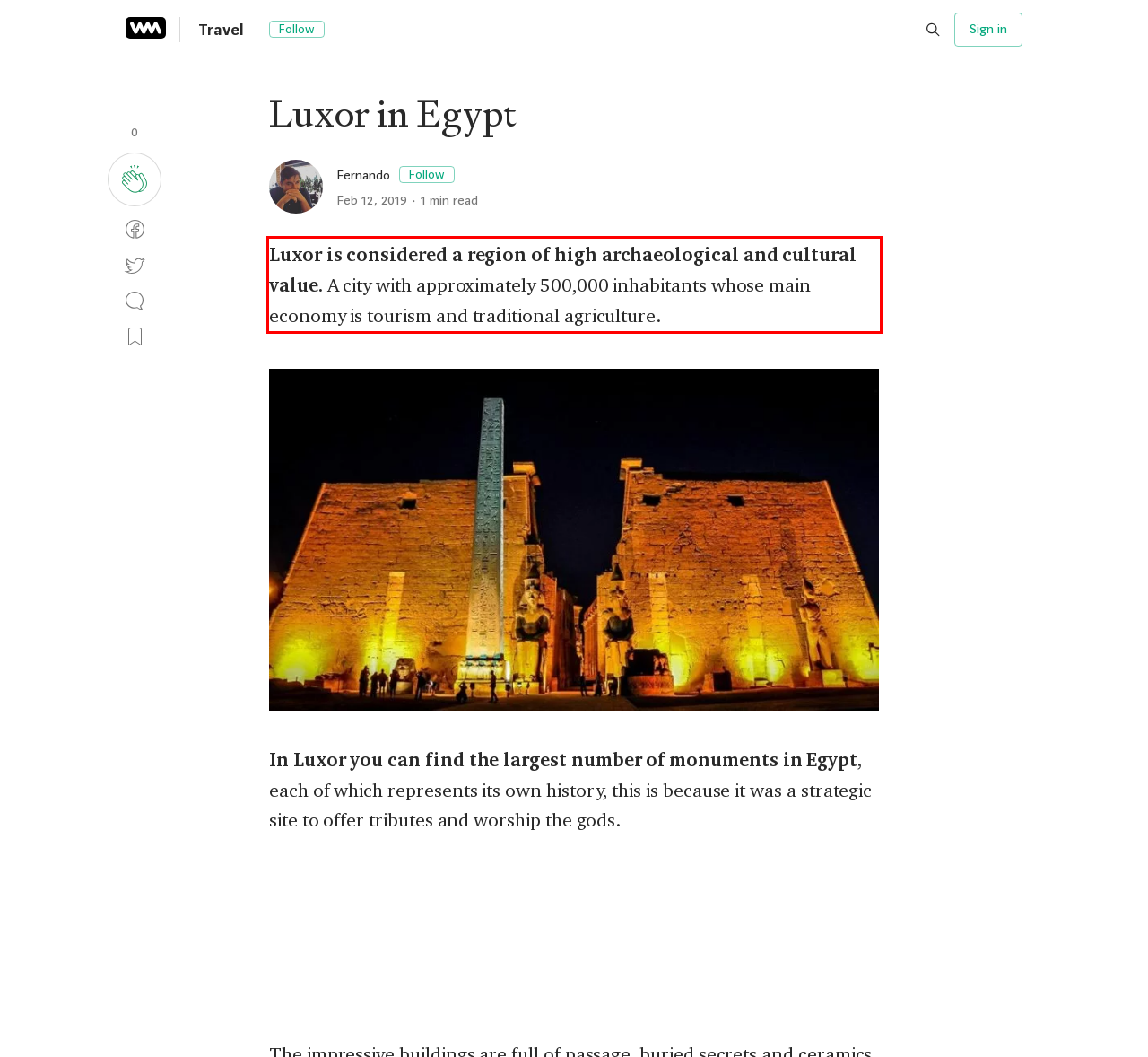Locate the red bounding box in the provided webpage screenshot and use OCR to determine the text content inside it.

Luxor is considered a region of high archaeological and cultural value. A city with approximately 500,000 inhabitants whose main economy is tourism and traditional agriculture.